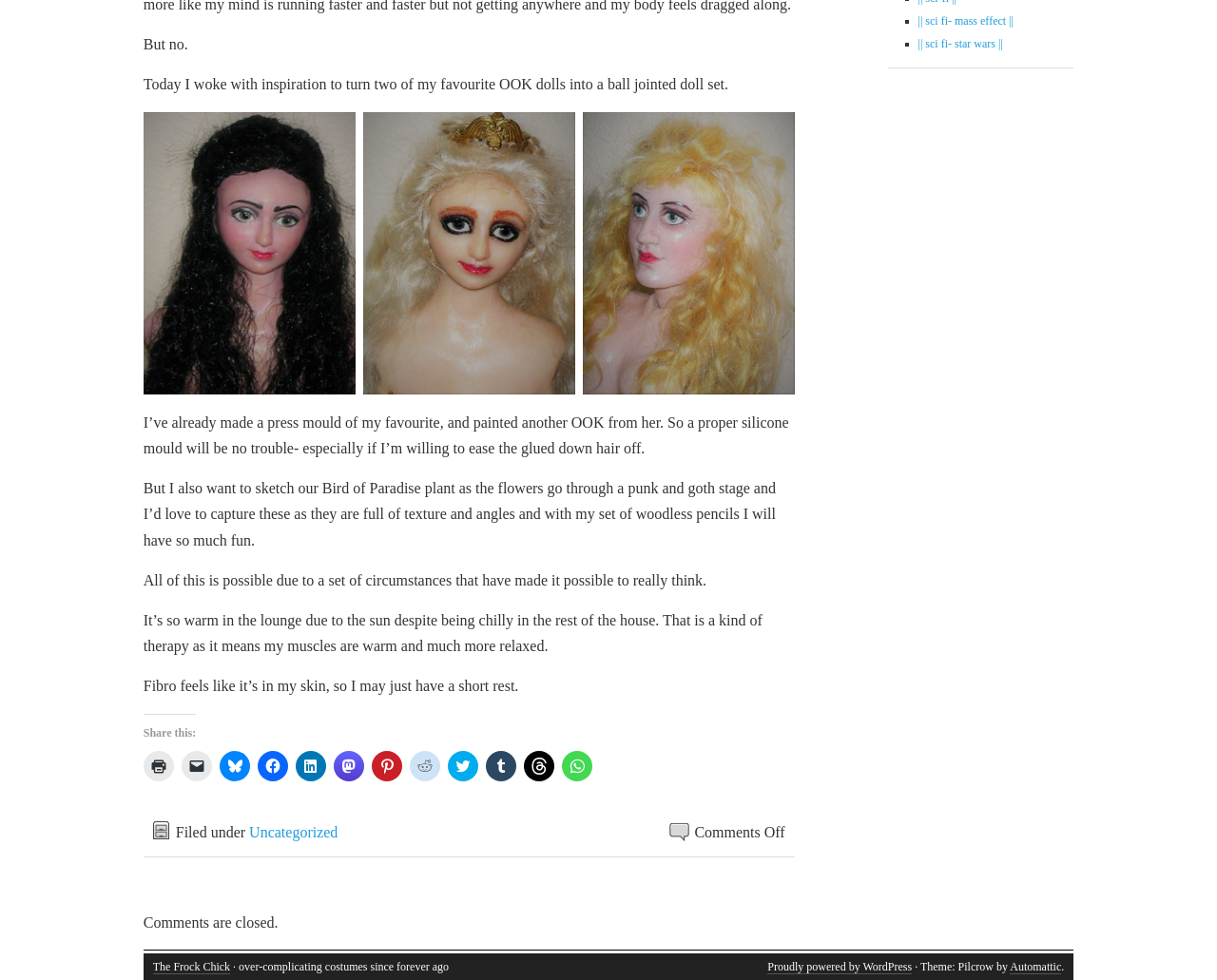Find the bounding box coordinates for the UI element that matches this description: "Uncategorized".

[0.205, 0.841, 0.278, 0.857]